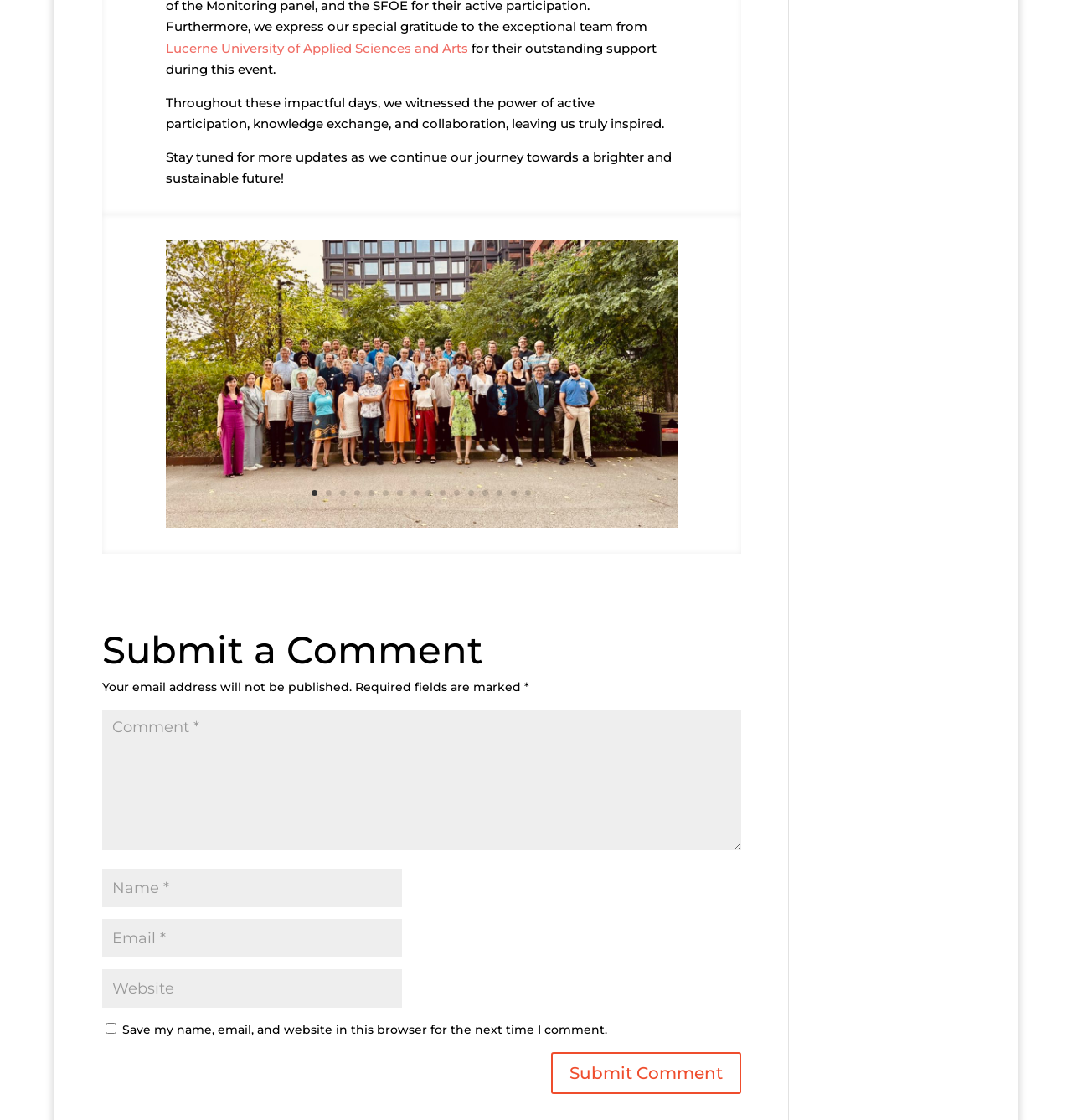From the element description name="submit" value="Submit Comment", predict the bounding box coordinates of the UI element. The coordinates must be specified in the format (top-left x, top-left y, bottom-right x, bottom-right y) and should be within the 0 to 1 range.

[0.514, 0.94, 0.691, 0.977]